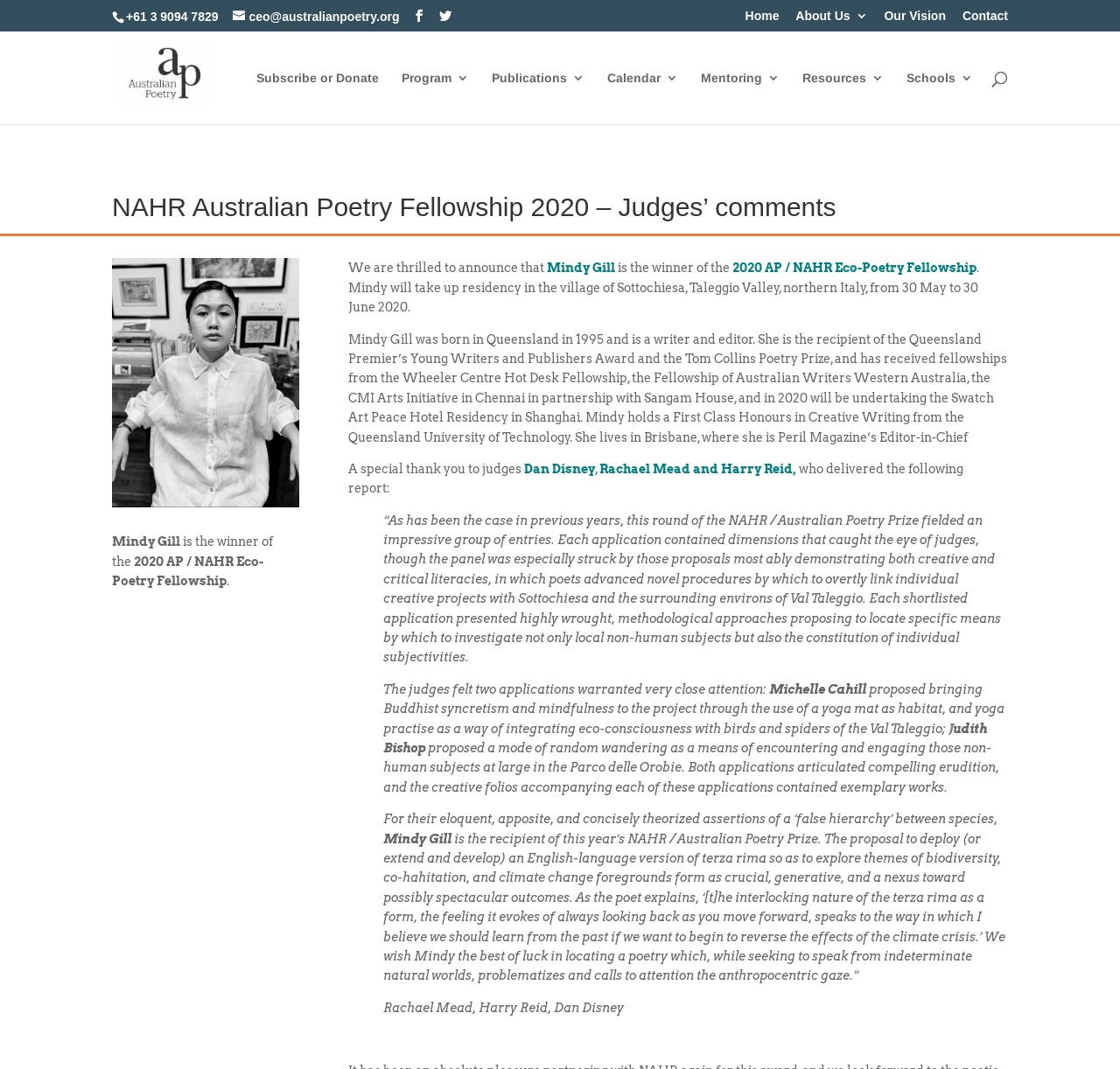Show the bounding box coordinates for the element that needs to be clicked to execute the following instruction: "Click the 'Home' link". Provide the coordinates in the form of four float numbers between 0 and 1, i.e., [left, top, right, bottom].

[0.665, 0.009, 0.696, 0.029]